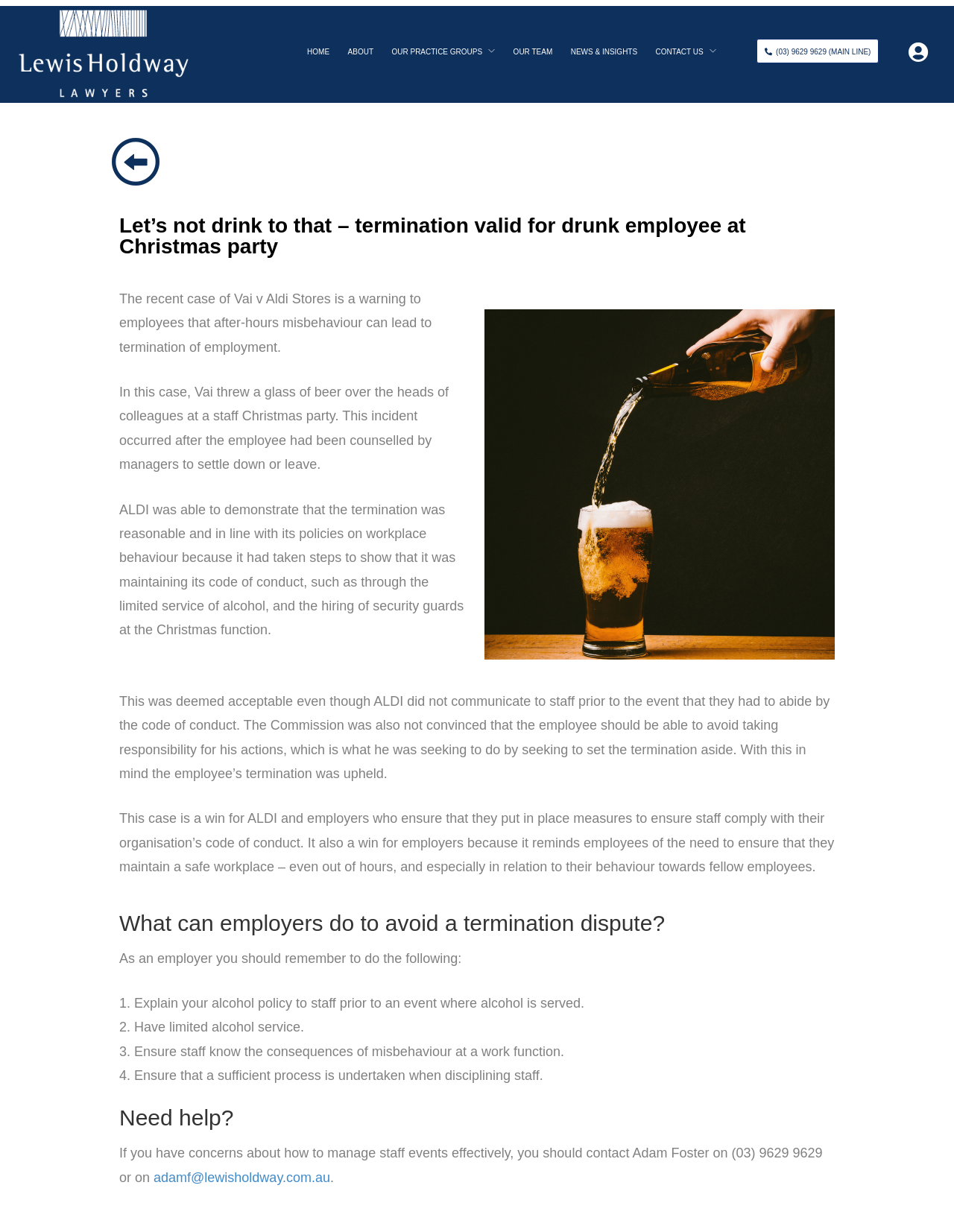Find the bounding box coordinates for the HTML element specified by: "OUR PRACTICE GROUPS".

[0.411, 0.032, 0.519, 0.046]